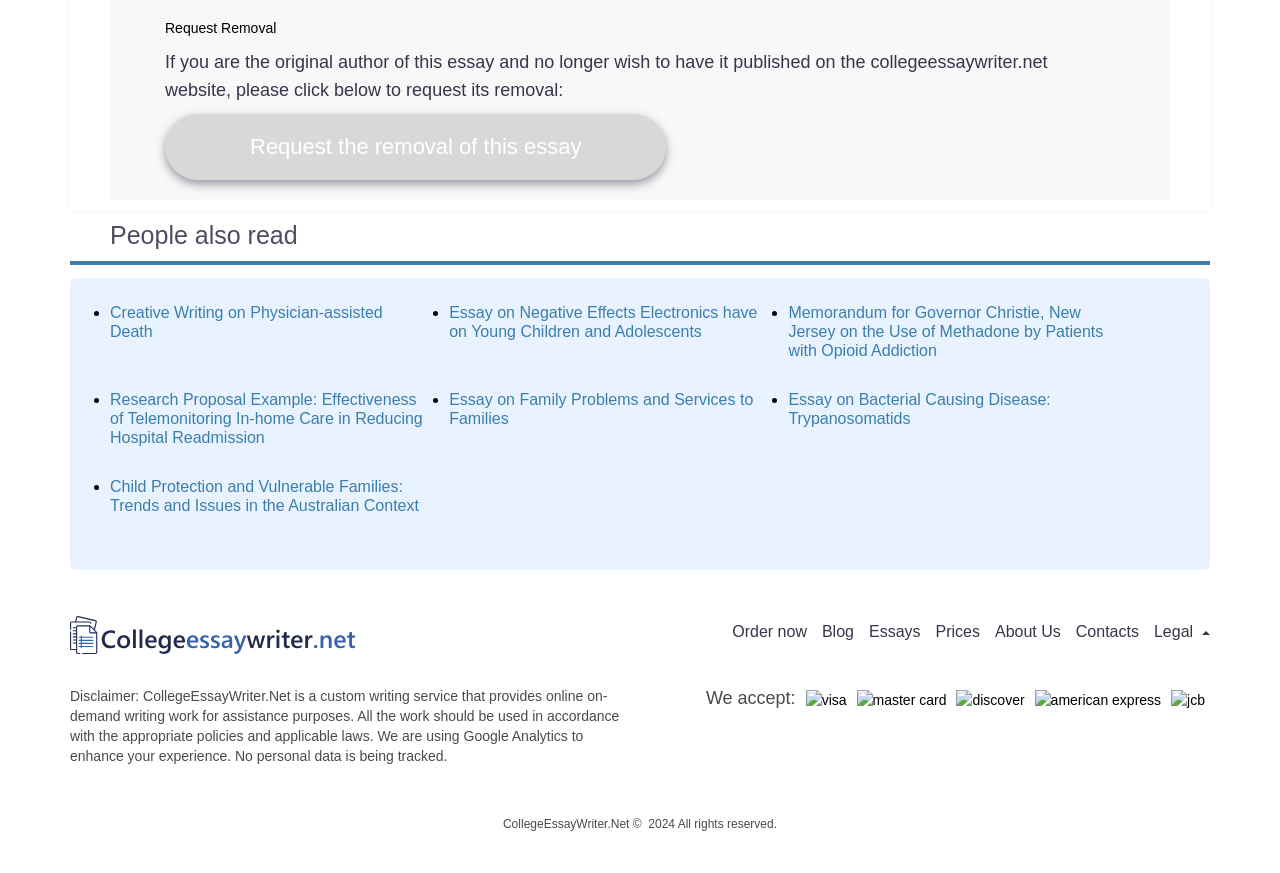Determine the bounding box coordinates of the clickable region to carry out the instruction: "Contact Us".

[0.84, 0.714, 0.89, 0.734]